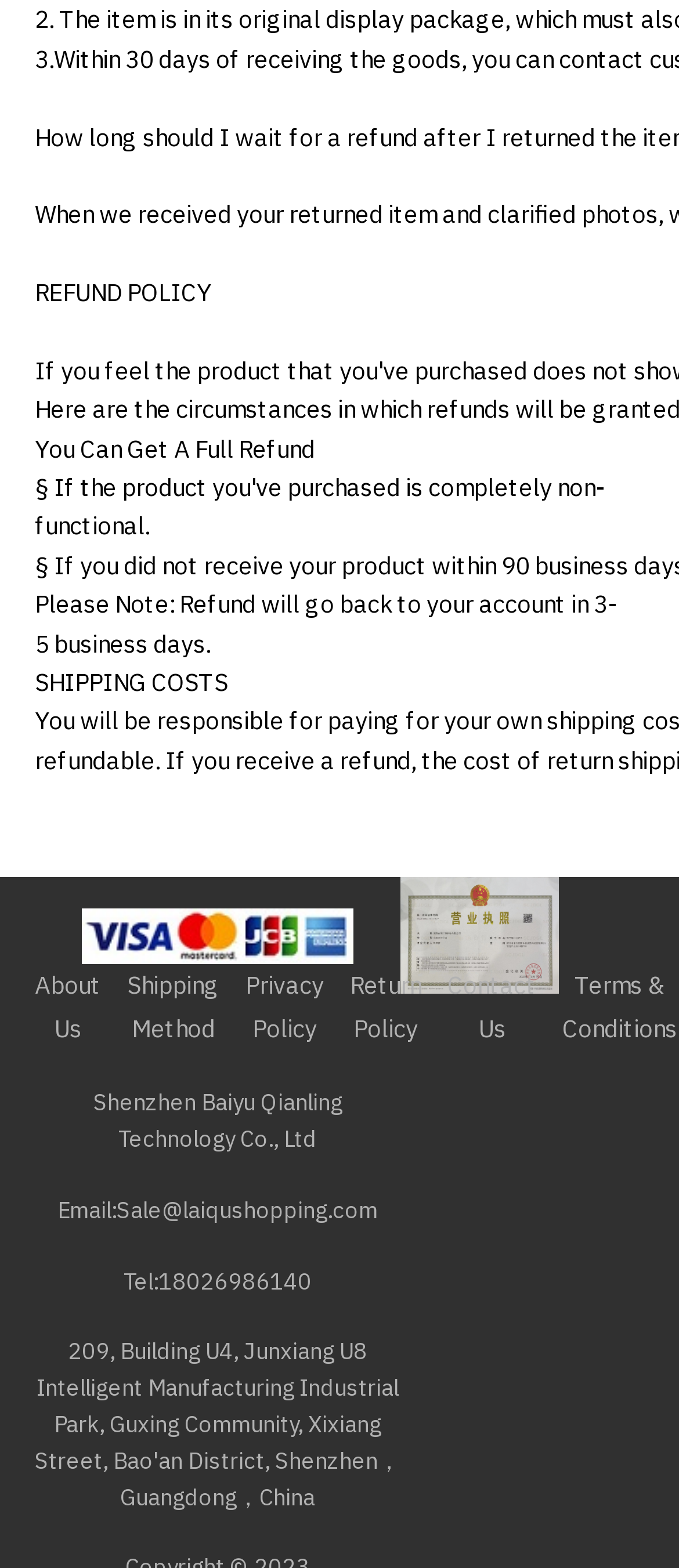How many links are there at the bottom of the webpage?
Refer to the image and provide a one-word or short phrase answer.

6